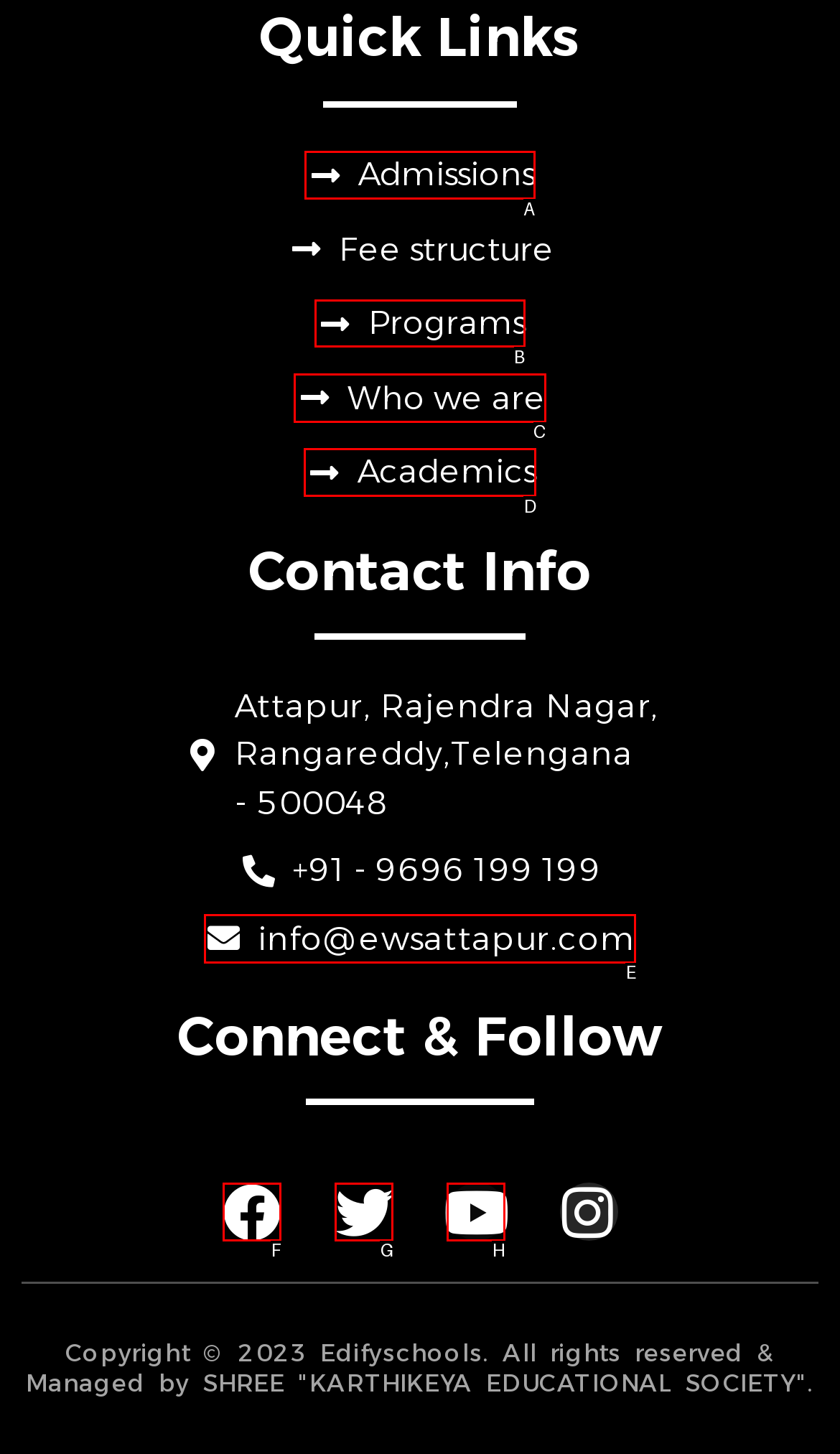Find the HTML element to click in order to complete this task: Visit Programs
Answer with the letter of the correct option.

B